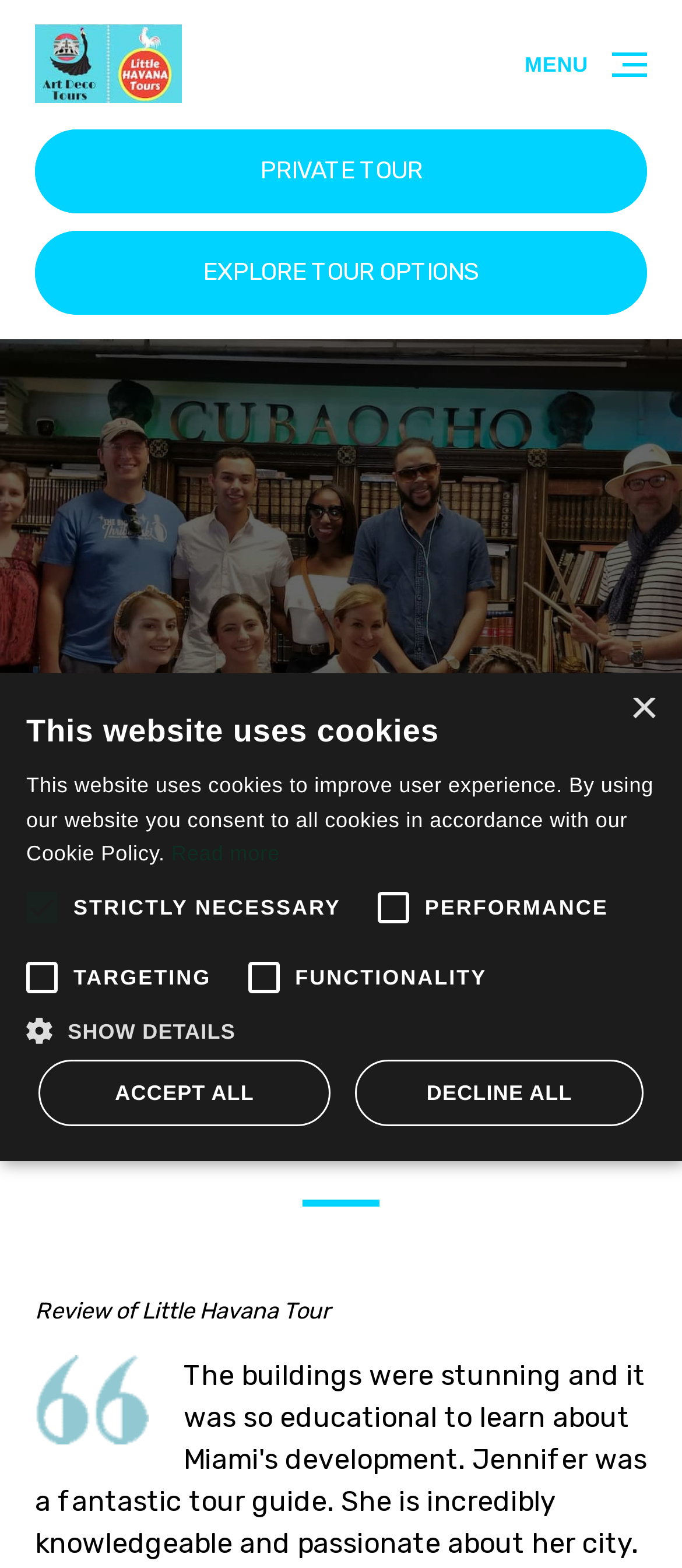Please specify the bounding box coordinates of the area that should be clicked to accomplish the following instruction: "Read the 'Testimonials'". The coordinates should consist of four float numbers between 0 and 1, i.e., [left, top, right, bottom].

[0.051, 0.452, 0.949, 0.497]